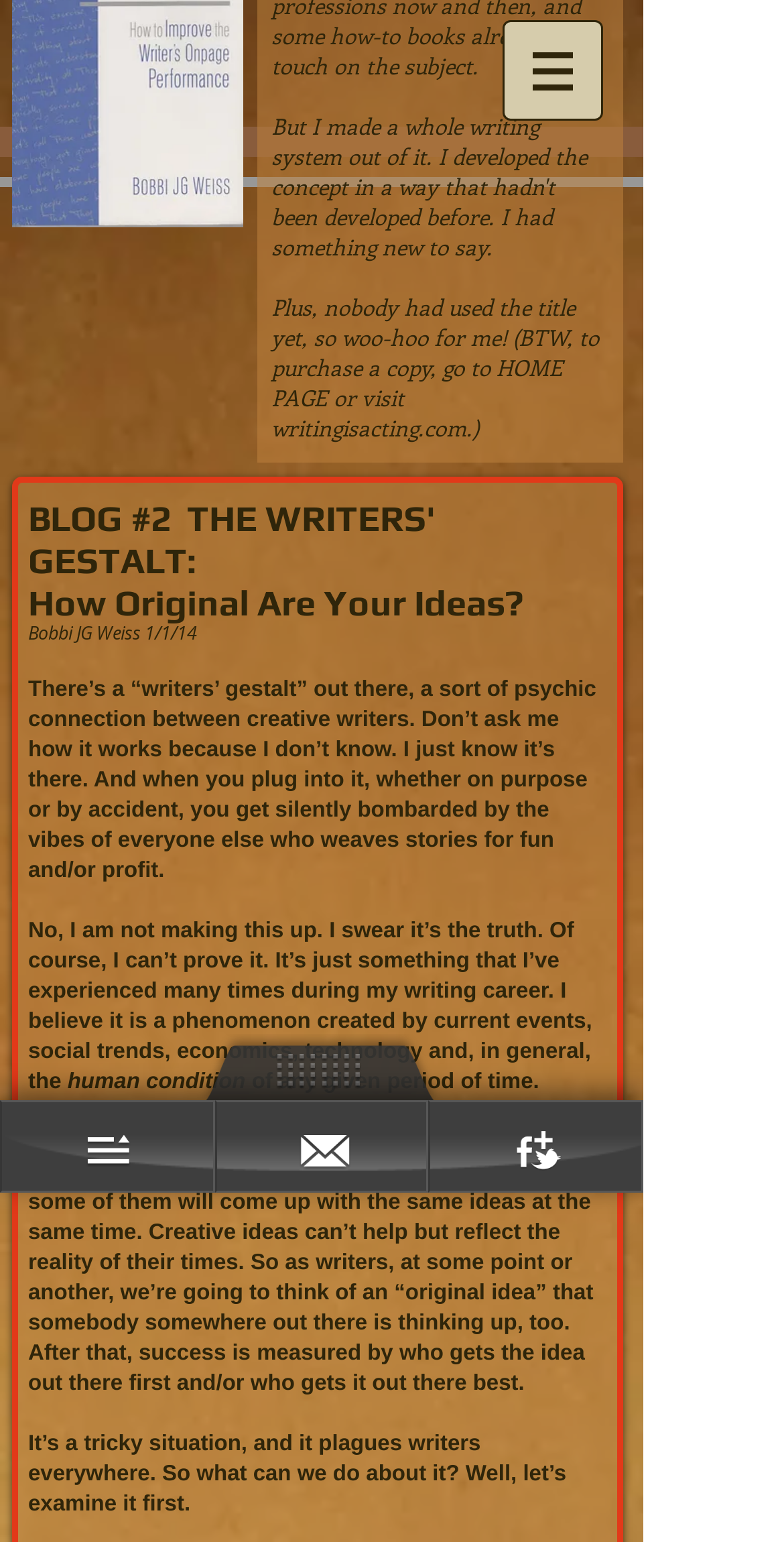Provide an in-depth caption for the elements present on the webpage.

The webpage appears to be a blog post titled "How Original Are Your Ideas?" with a focus on the concept of a "writers' gestalt" - a shared creative energy among writers. At the top of the page, there is a navigation menu labeled "Site" with a button and an image. Below this, there is a brief promotional text about purchasing a copy of the blog post.

The main content of the page is divided into sections, with headings and paragraphs of text. The first heading, "BLOG #2 THE WRITERS' GESTALT:", is followed by the title "How Original Are Your Ideas?" and the author's name and date, "Bobbi JG Weiss 1/1/14". The main text discusses the idea of a collective creative energy among writers, where ideas can be simultaneously conceived by multiple individuals. The author shares their personal experience with this phenomenon and explores its implications for writers.

The text is organized into several paragraphs, with some blank lines separating them. There are no images or other multimedia elements within the main content, aside from the image in the navigation menu. A link is located at the bottom of the page, but its purpose is unclear. Overall, the webpage presents a thoughtful and introspective discussion on the nature of creativity and originality in writing.